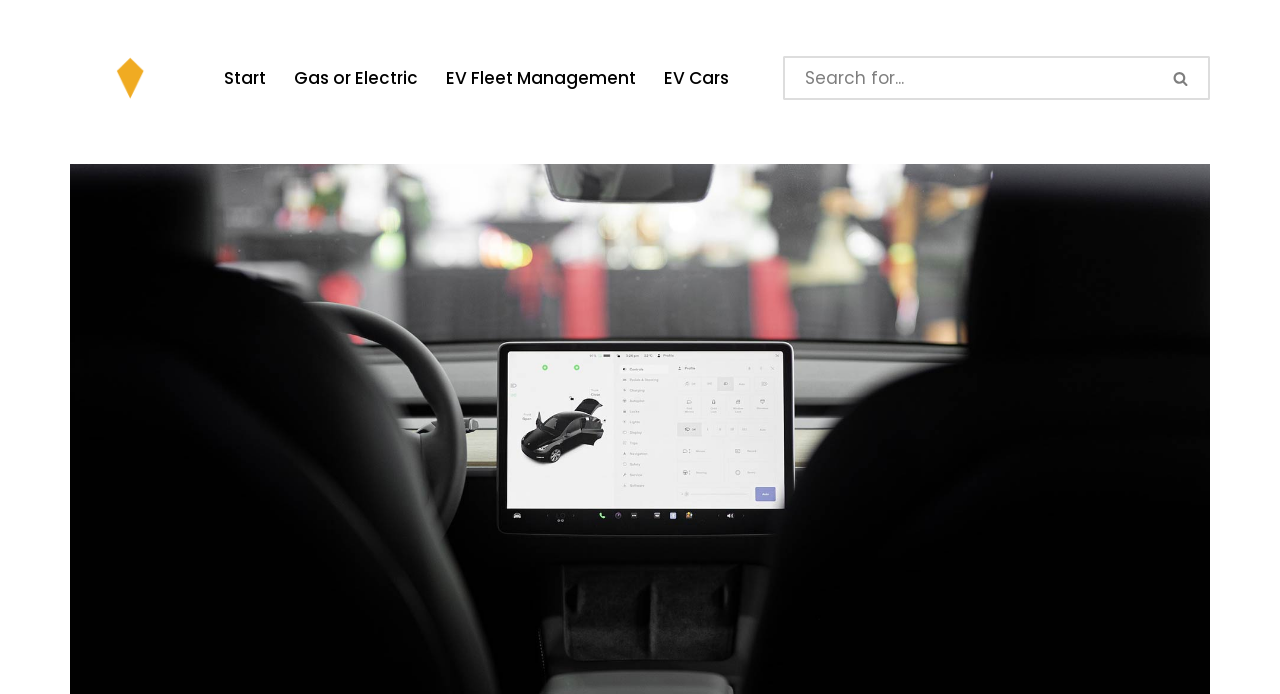What is the shape of the icon in the search button?
Using the visual information, respond with a single word or phrase.

Rectangle